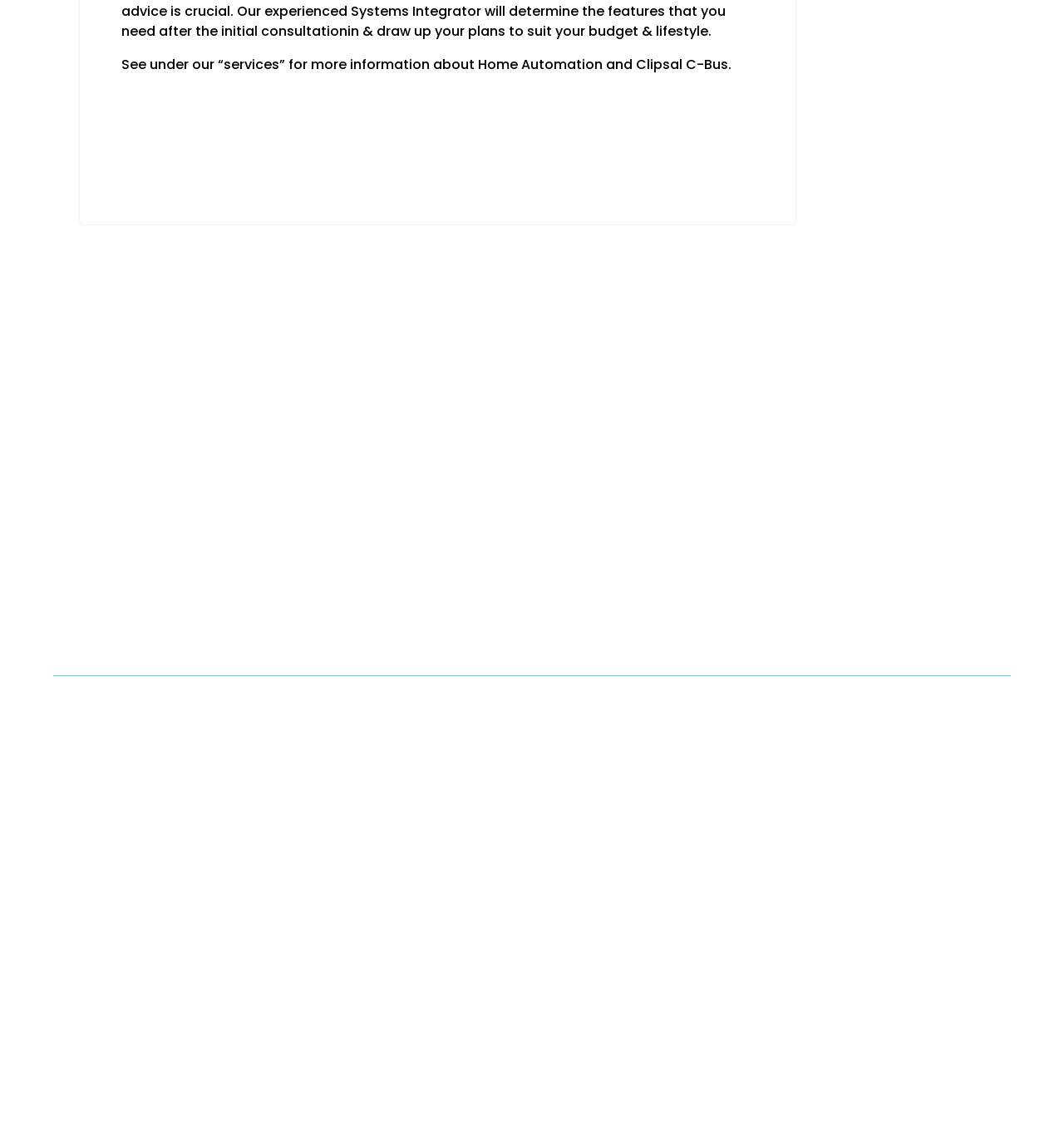Determine the bounding box coordinates for the region that must be clicked to execute the following instruction: "Click on OUR SERVICES".

[0.304, 0.624, 0.488, 0.658]